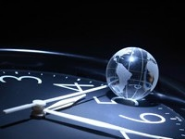Present an elaborate depiction of the scene captured in the image.

The image features a close-up of a clock face, overlaid with a transparent globe positioned at the center. The globe depicts the continents, adding a global perspective to the concept of time. The clock's hour and minute hands are elegantly displayed, with the minute hand pointing at a specific hour while illuminated against a dark background, suggesting the seamless connection of time and international reach. This visual intertwines the themes of time management and global presence, reflecting concepts of punctuality and worldwide engagement.